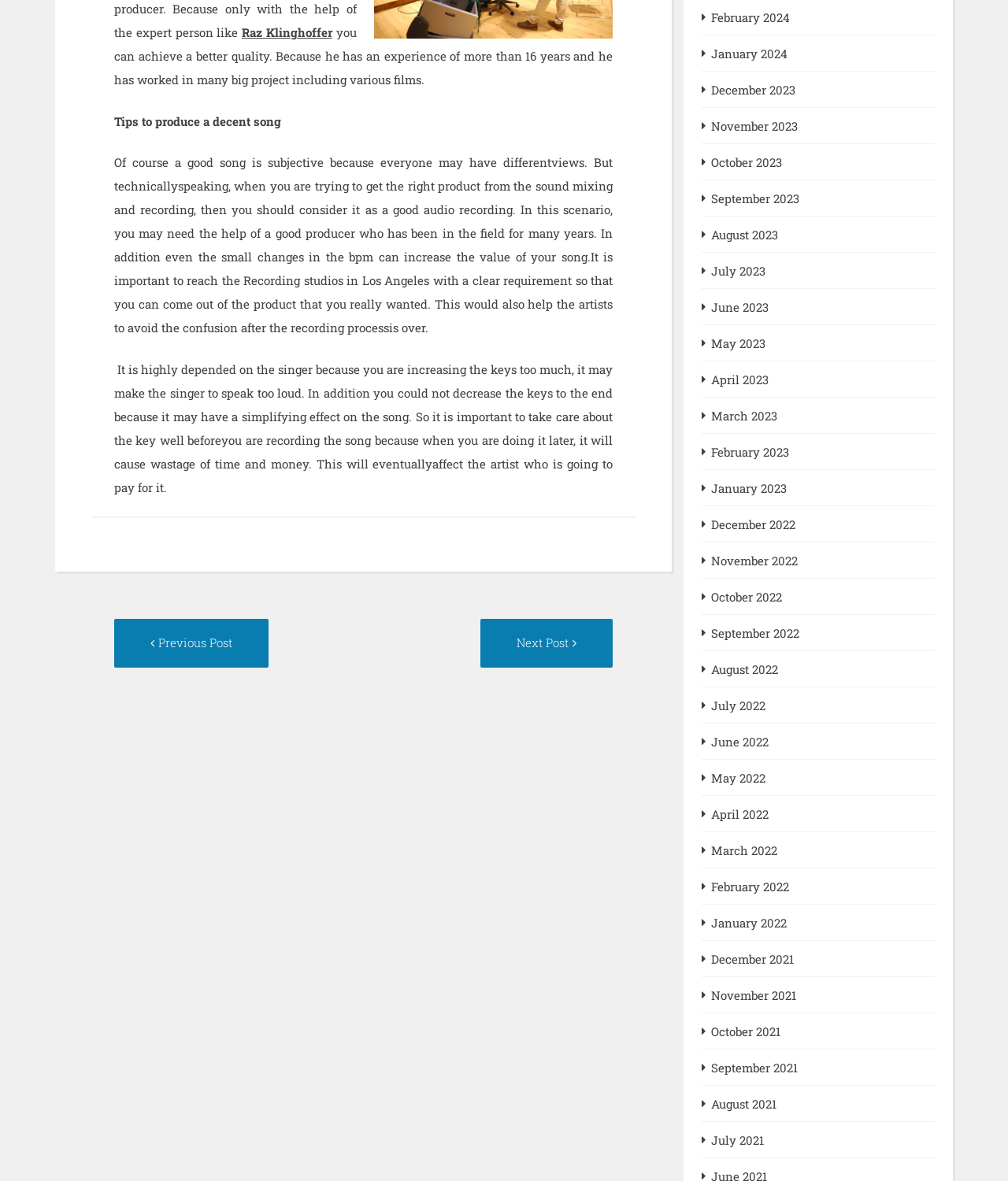Determine the bounding box coordinates for the clickable element required to fulfill the instruction: "View the 'February 2024' archive". Provide the coordinates as four float numbers between 0 and 1, i.e., [left, top, right, bottom].

[0.705, 0.005, 0.784, 0.025]